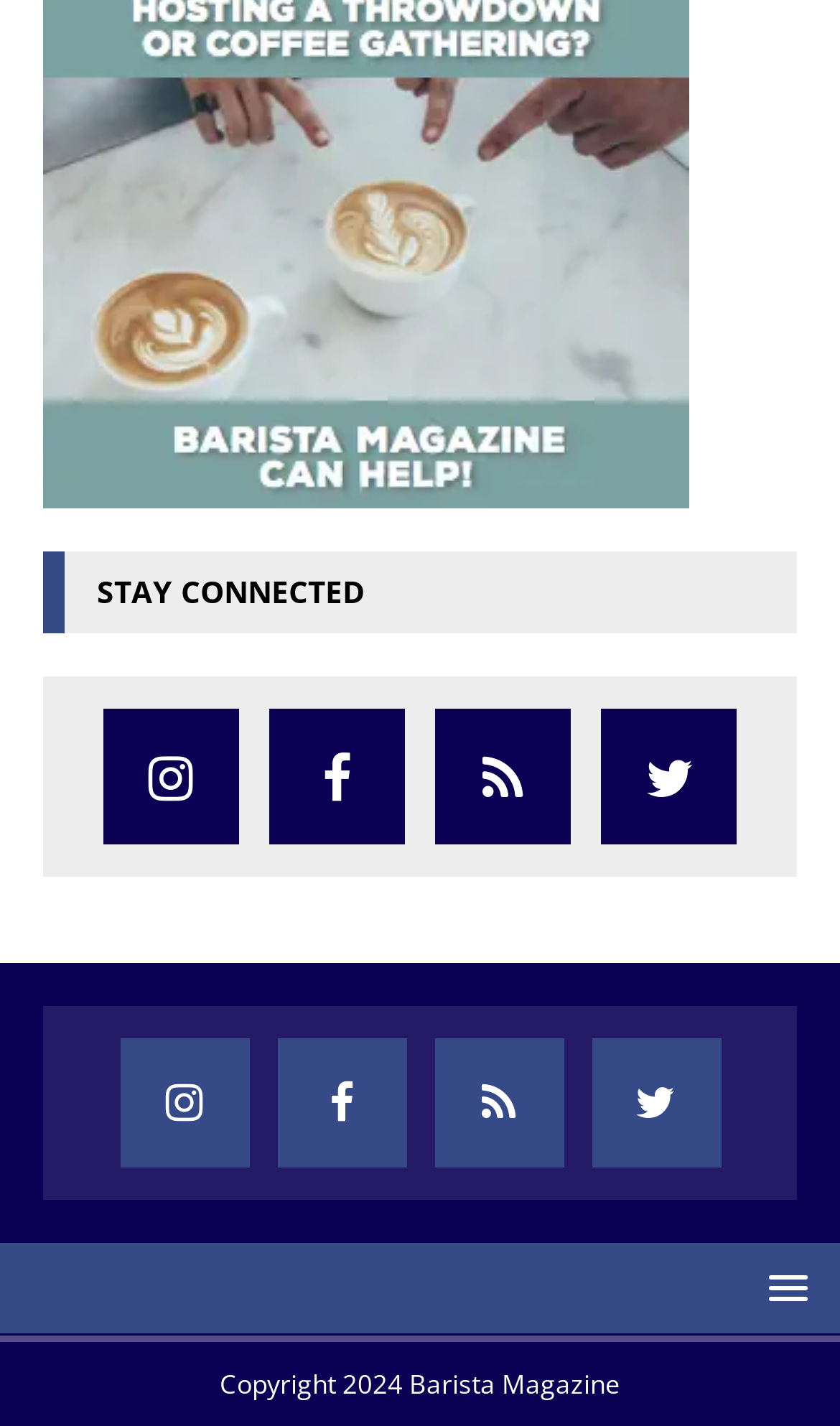Please provide the bounding box coordinates for the element that needs to be clicked to perform the following instruction: "Click the Twitter link". The coordinates should be given as four float numbers between 0 and 1, i.e., [left, top, right, bottom].

[0.715, 0.497, 0.877, 0.592]